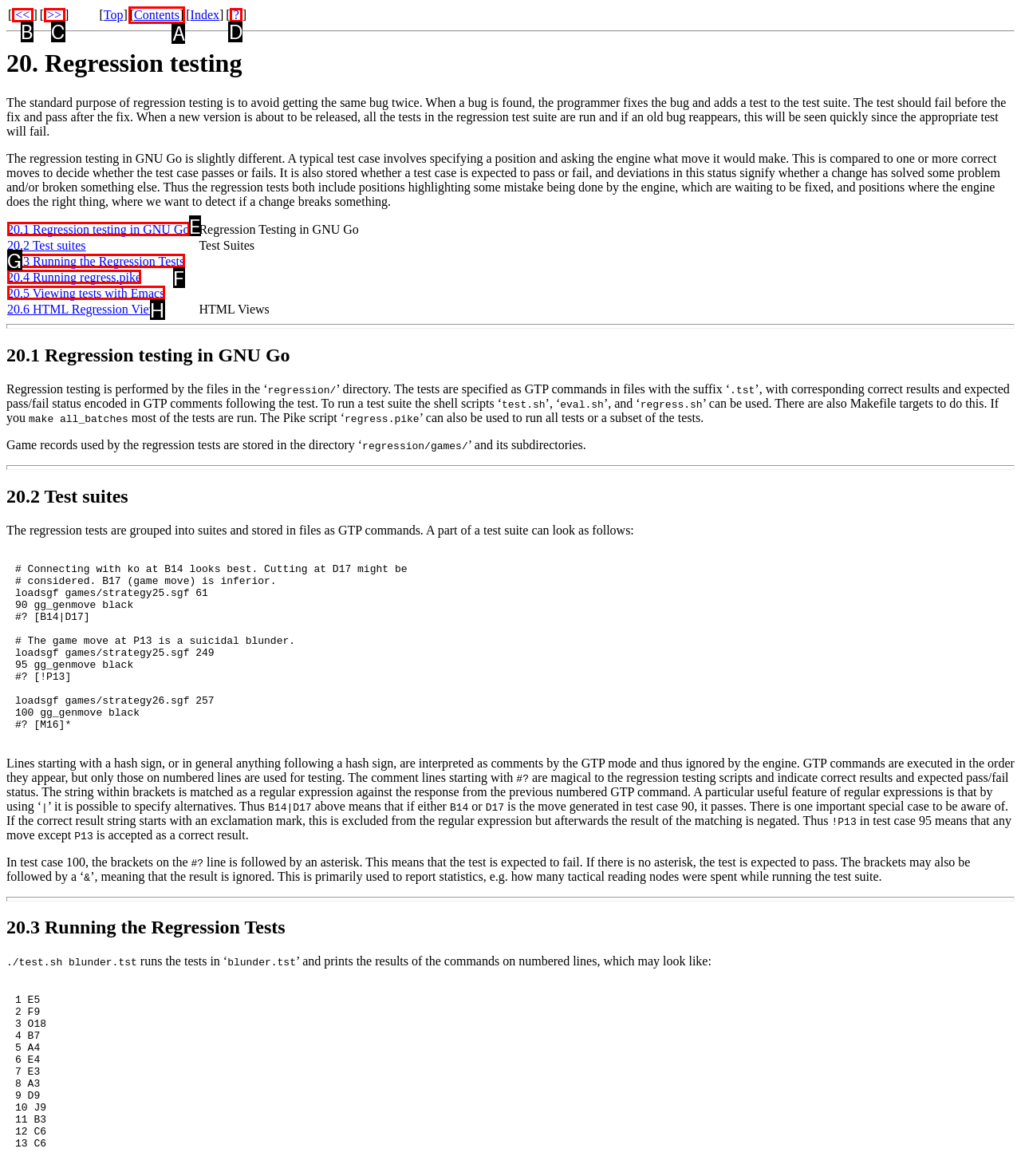Which HTML element should be clicked to complete the following task: view contents?
Answer with the letter corresponding to the correct choice.

A